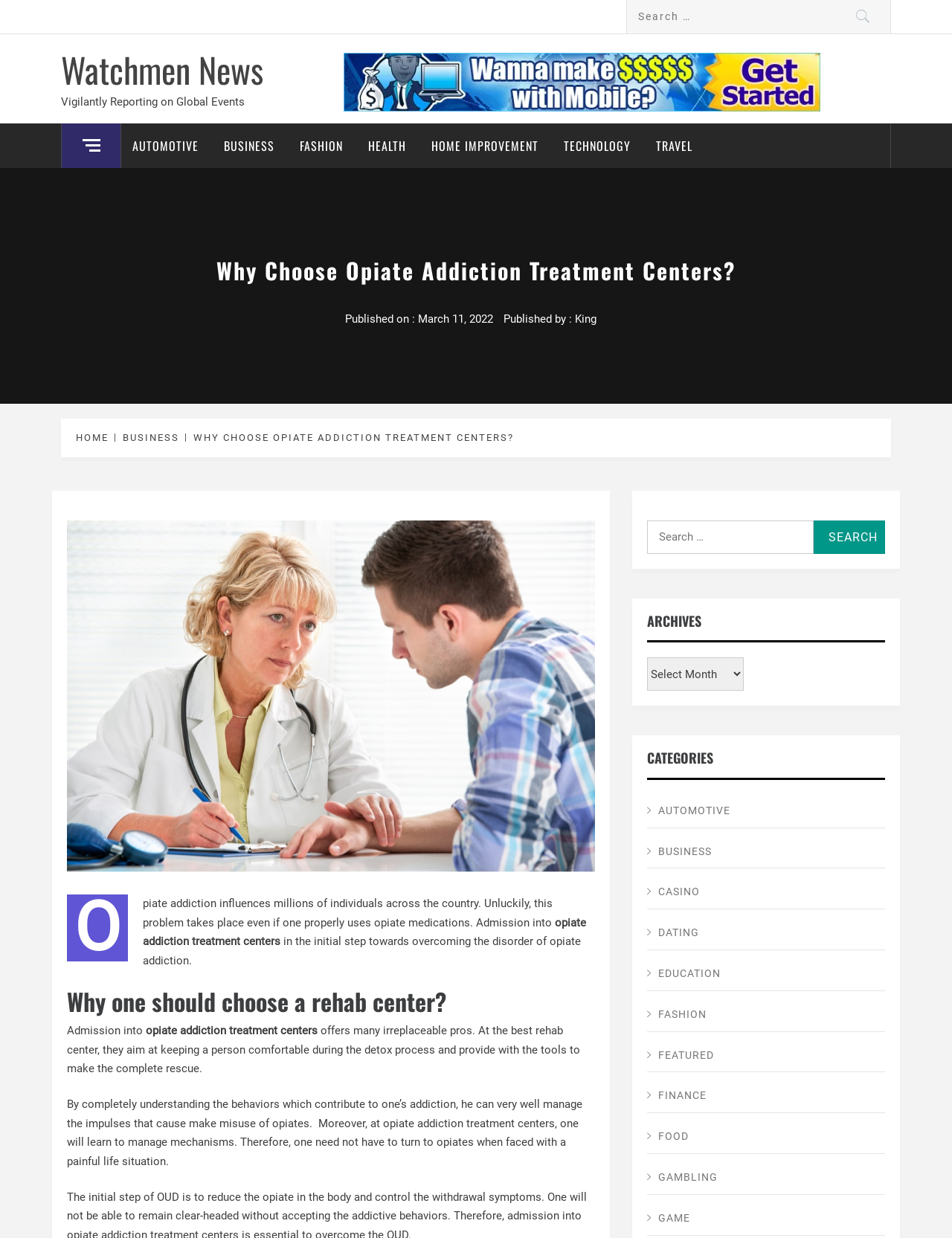Give a one-word or short phrase answer to this question: 
What is the purpose of opiate addiction treatment centers?

To help overcome opiate addiction